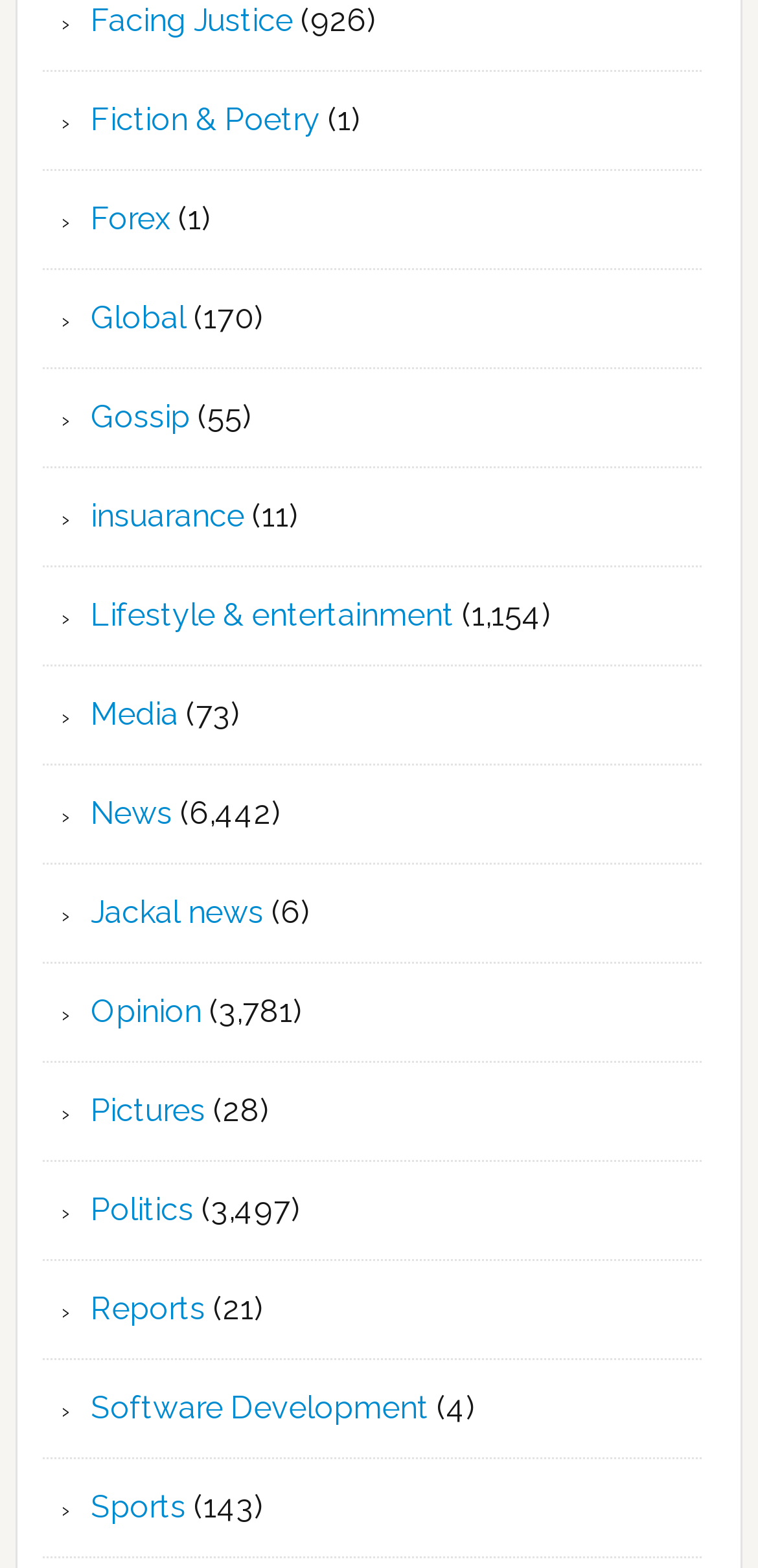What is the category that is related to computer programming?
Utilize the image to construct a detailed and well-explained answer.

By examining the link text, I found that the category 'Software Development' is related to computer programming.